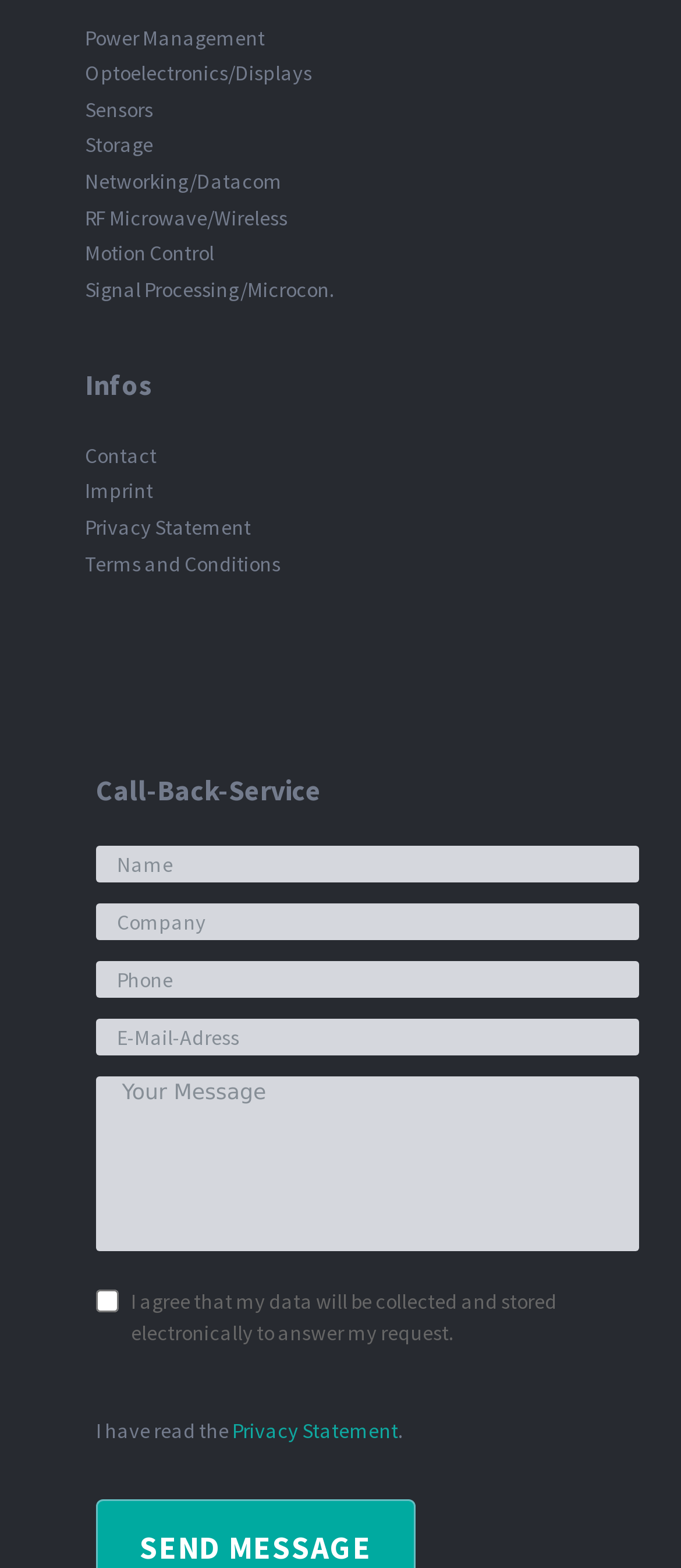What is the purpose of the 'Call-Back-Service' section?
Please answer the question with as much detail as possible using the screenshot.

The 'Call-Back-Service' section appears to be a form that allows users to request a call back by providing their information in the available textboxes, indicating that the purpose of this section is to facilitate communication with the website's representatives.